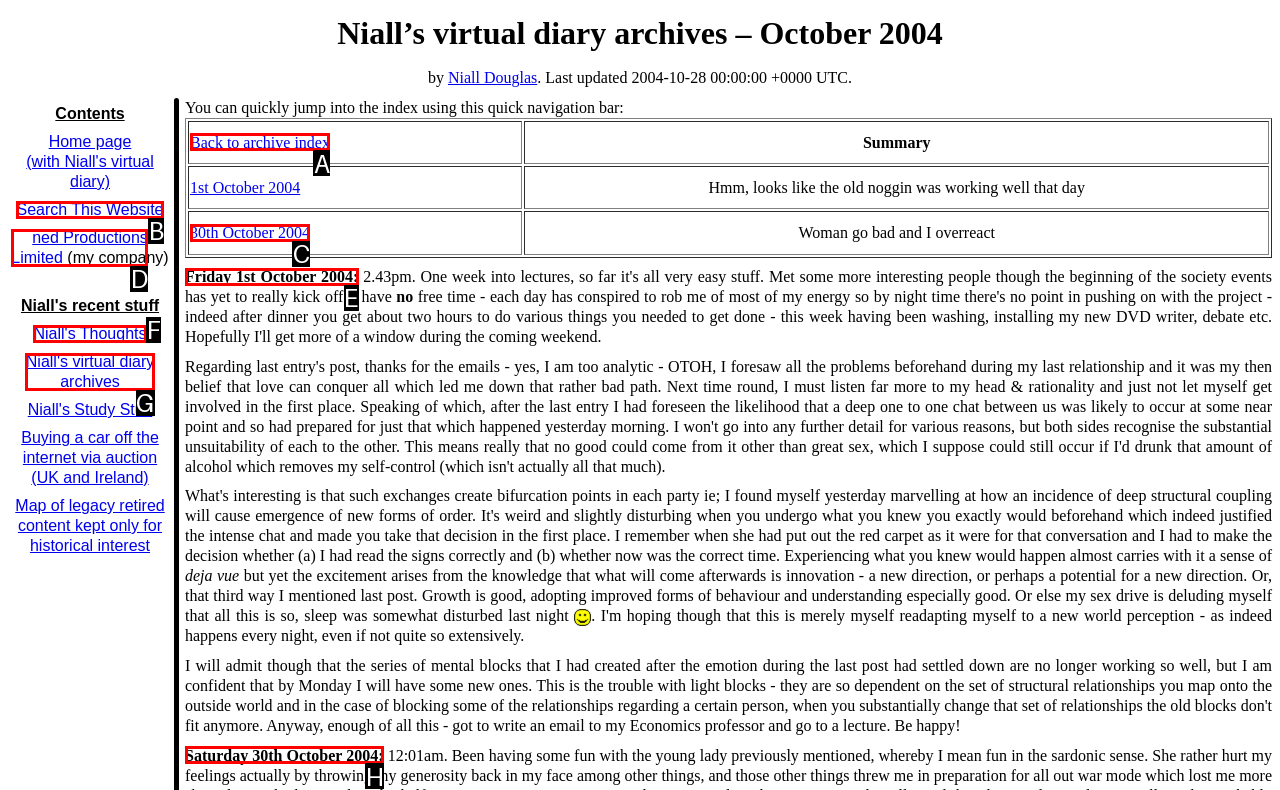Please indicate which HTML element should be clicked to fulfill the following task: search this website. Provide the letter of the selected option.

B